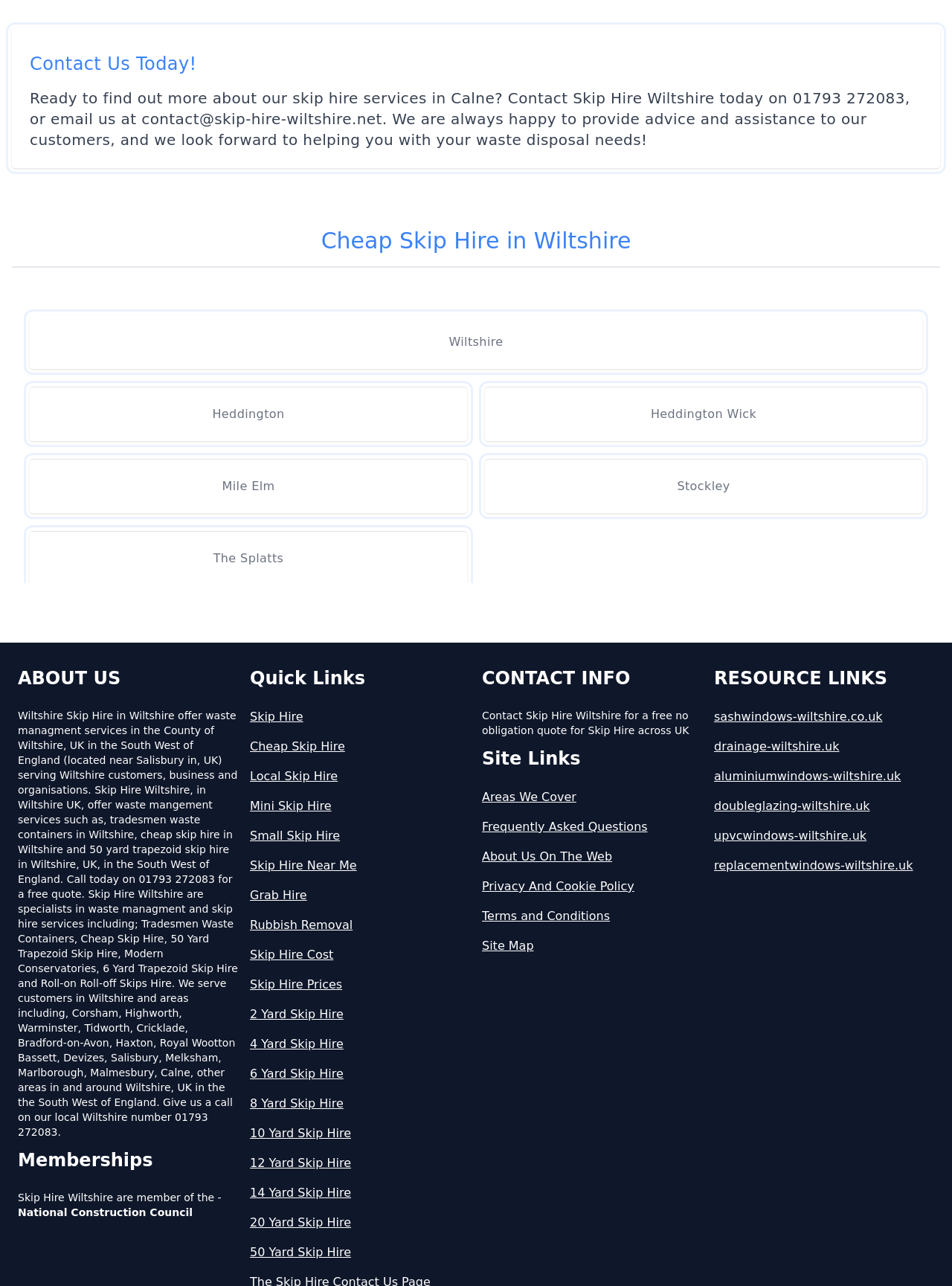What services does Skip Hire Wiltshire offer?
Answer with a single word or short phrase according to what you see in the image.

Waste management services